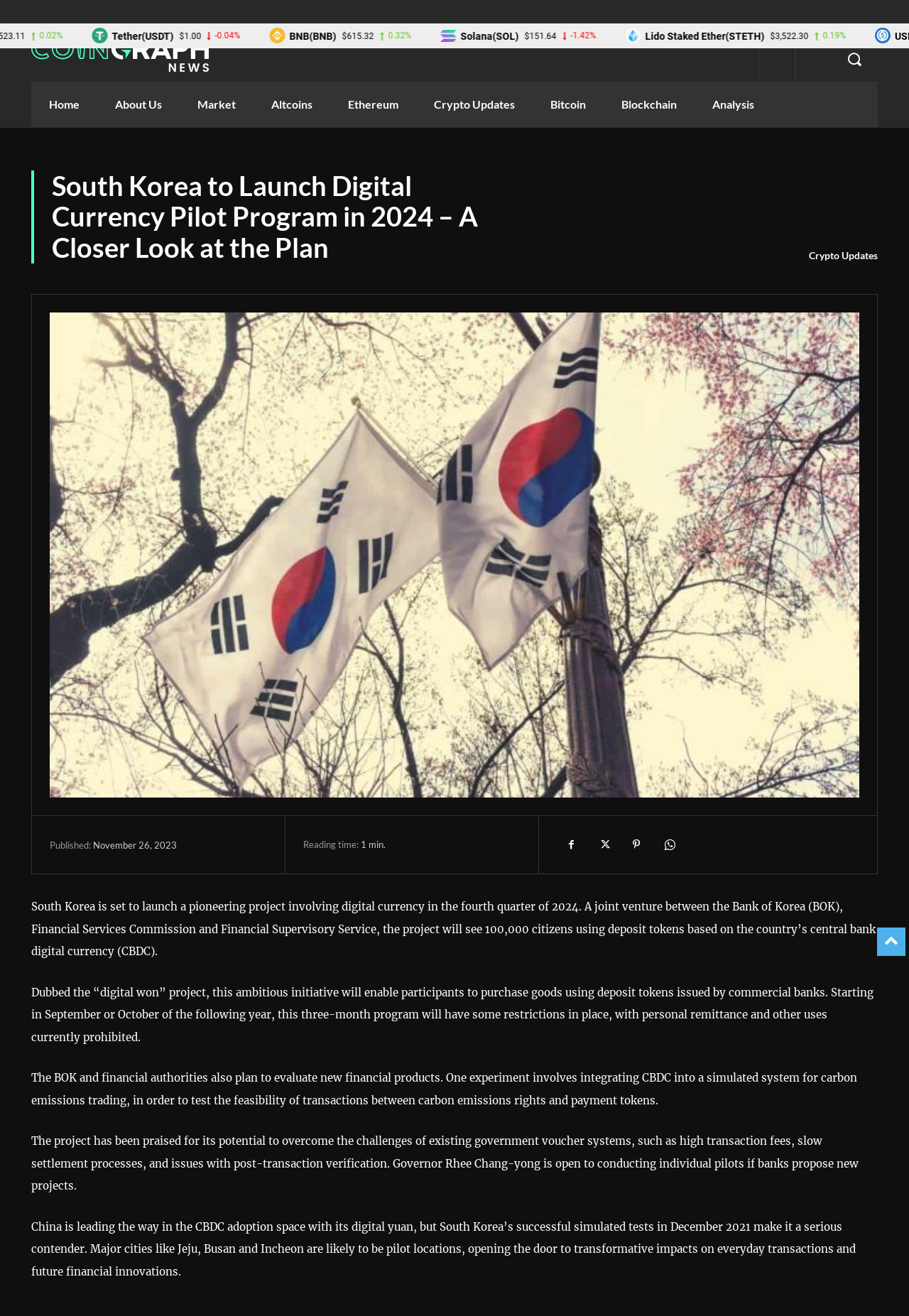Please reply with a single word or brief phrase to the question: 
What is the name of the digital currency project in South Korea?

Digital won